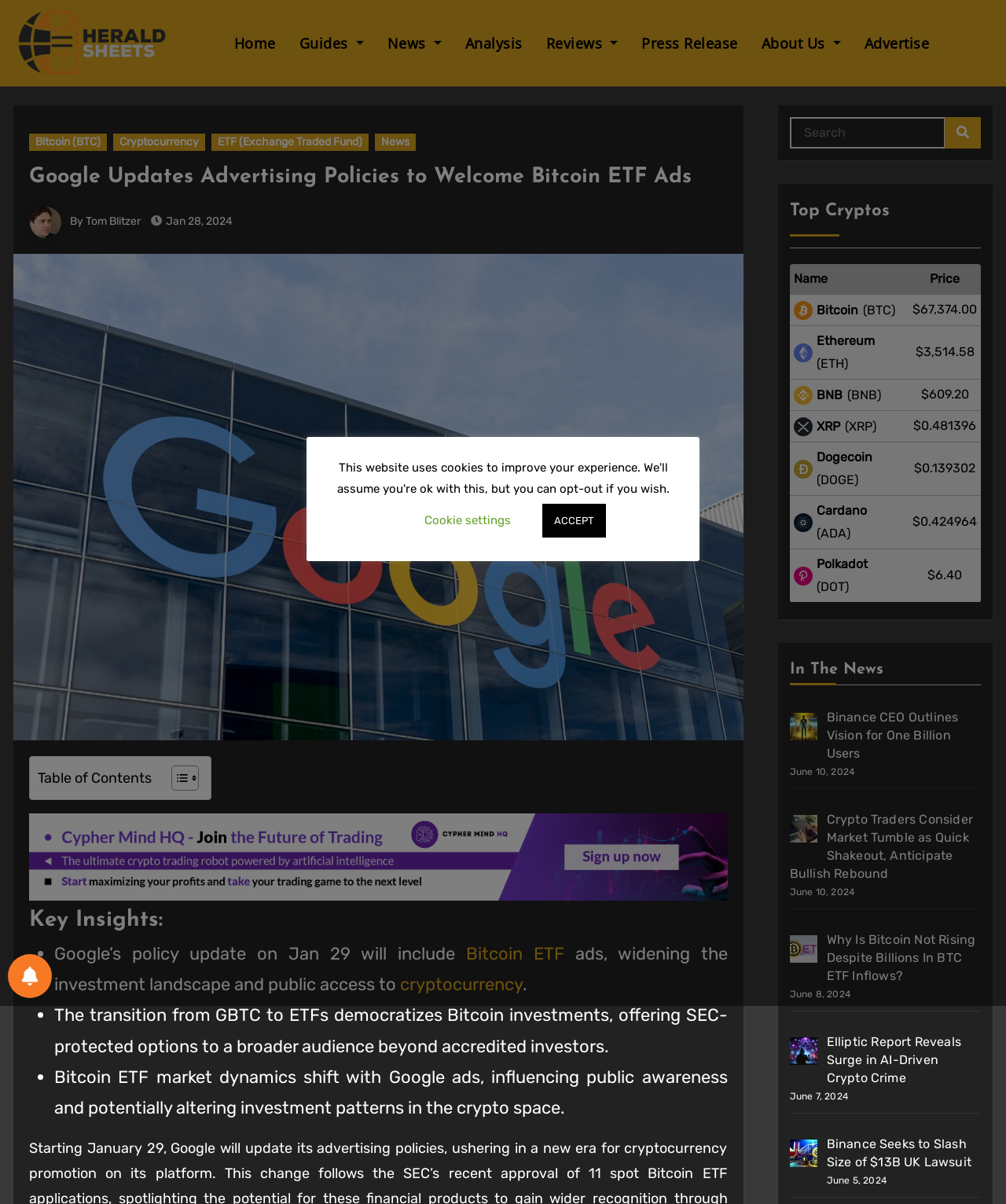Show the bounding box coordinates for the element that needs to be clicked to execute the following instruction: "Click on the 'Herald Sheets' link". Provide the coordinates in the form of four float numbers between 0 and 1, i.e., [left, top, right, bottom].

[0.013, 0.016, 0.17, 0.053]